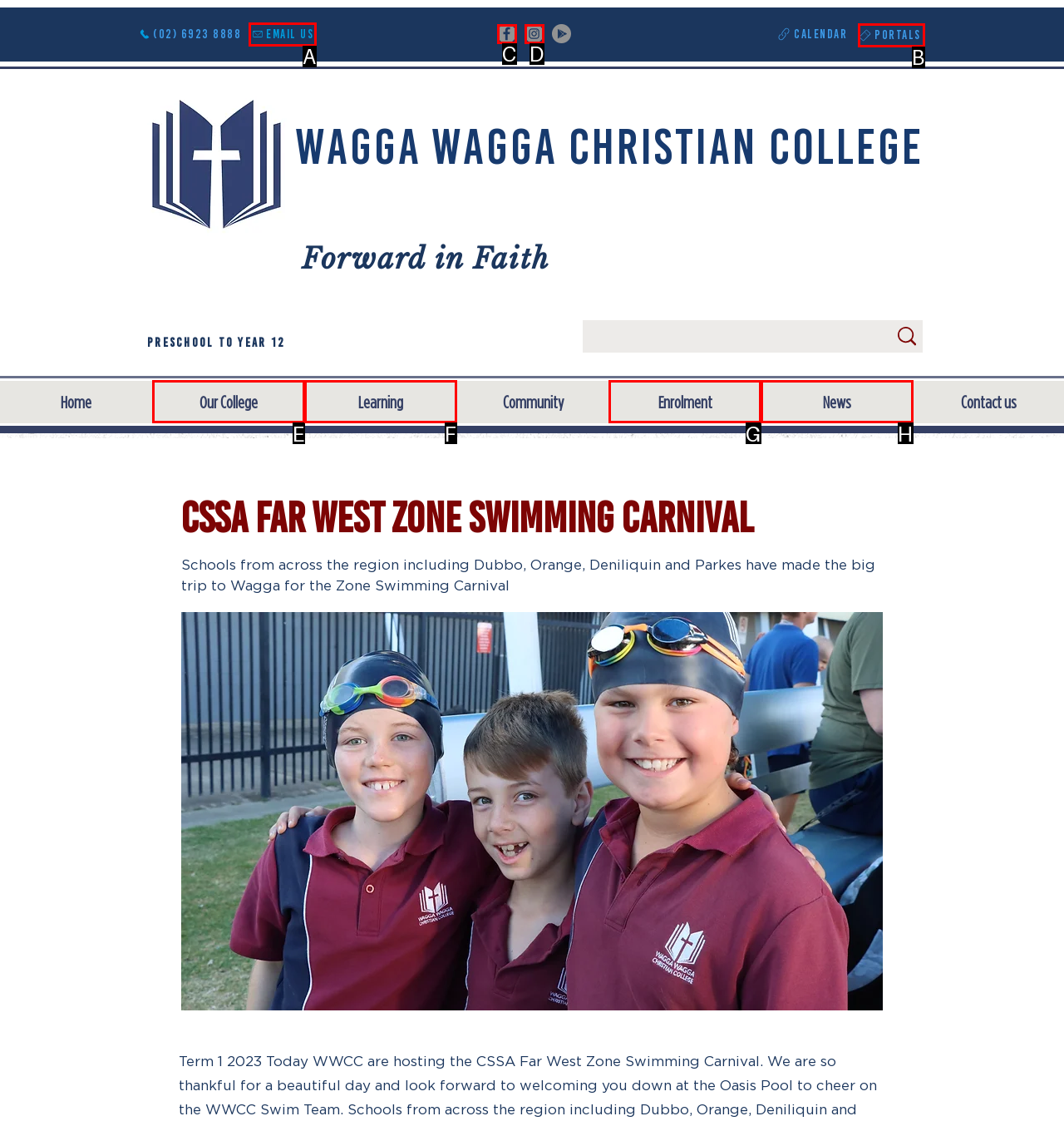Identify which lettered option to click to carry out the task: Email the school. Provide the letter as your answer.

A